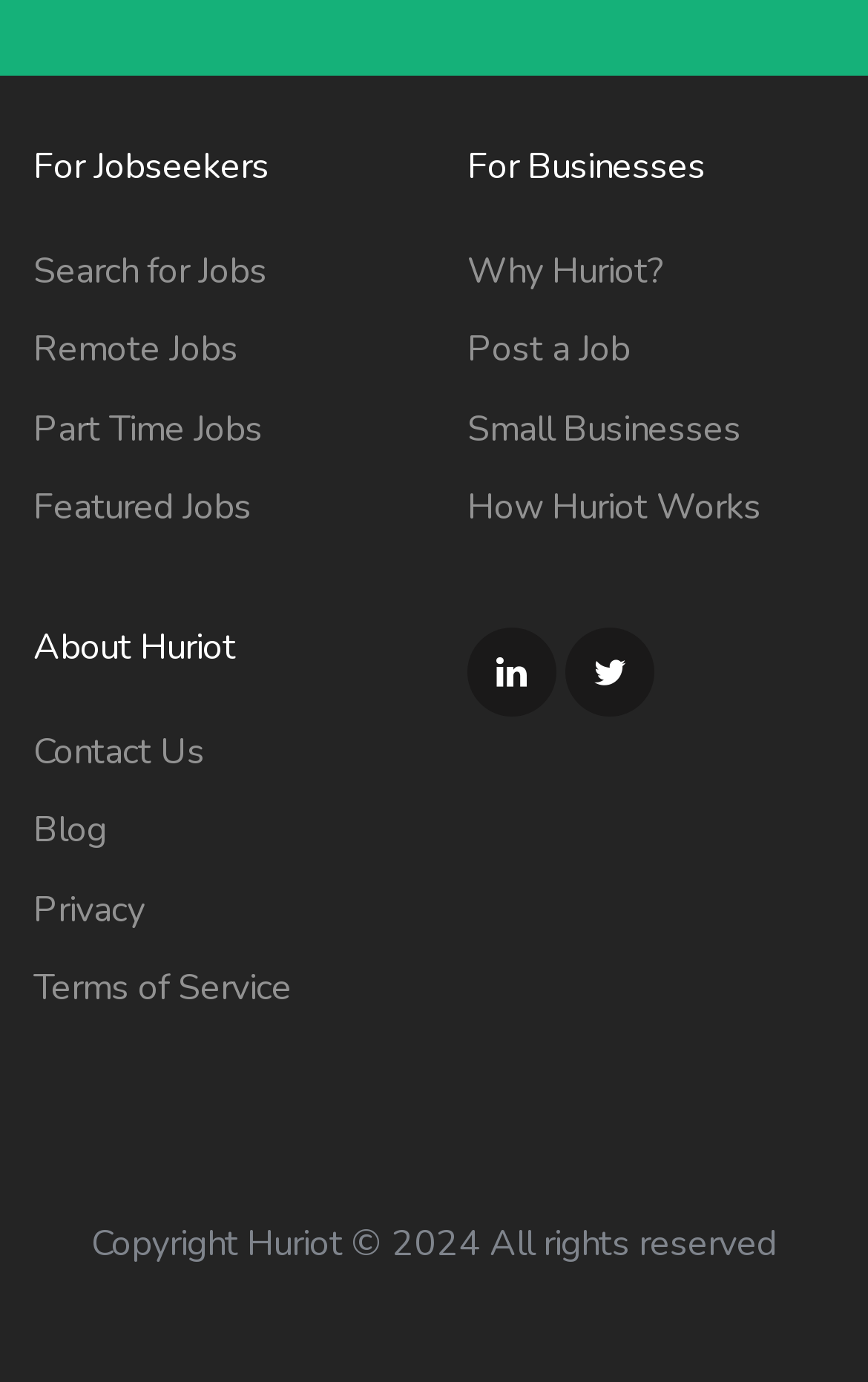Please indicate the bounding box coordinates for the clickable area to complete the following task: "Search for Jobs". The coordinates should be specified as four float numbers between 0 and 1, i.e., [left, top, right, bottom].

[0.038, 0.179, 0.308, 0.215]